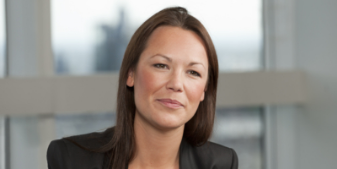Produce a meticulous caption for the image.

The image features Deborah J. Kirk, a professional associated with Latham & Watkins. She is portrayed in a thoughtful pose, exuding confidence and approachability. The backdrop suggests a modern office environment, with soft lighting enhancing her demeanor. Known for her expertise in legal matters, she plays a pivotal role in defending against various enforcement actions. Accompanying her image are key contact details that facilitate communication, including her email address, telephone number, and location in London. This portrayal highlights her professional stature and accessibility within the legal community.